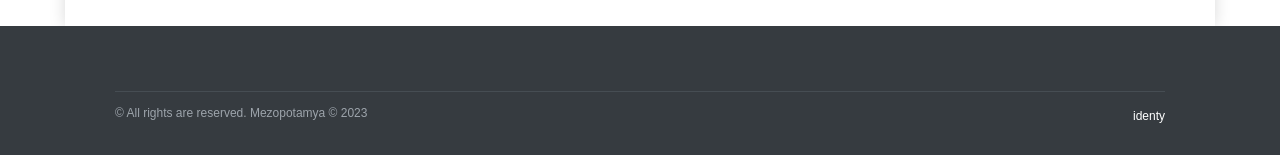Bounding box coordinates should be provided in the format (top-left x, top-left y, bottom-right x, bottom-right y) with all values between 0 and 1. Identify the bounding box for this UI element: Aycan's story: the endless struggle

[0.691, 0.551, 0.856, 0.654]